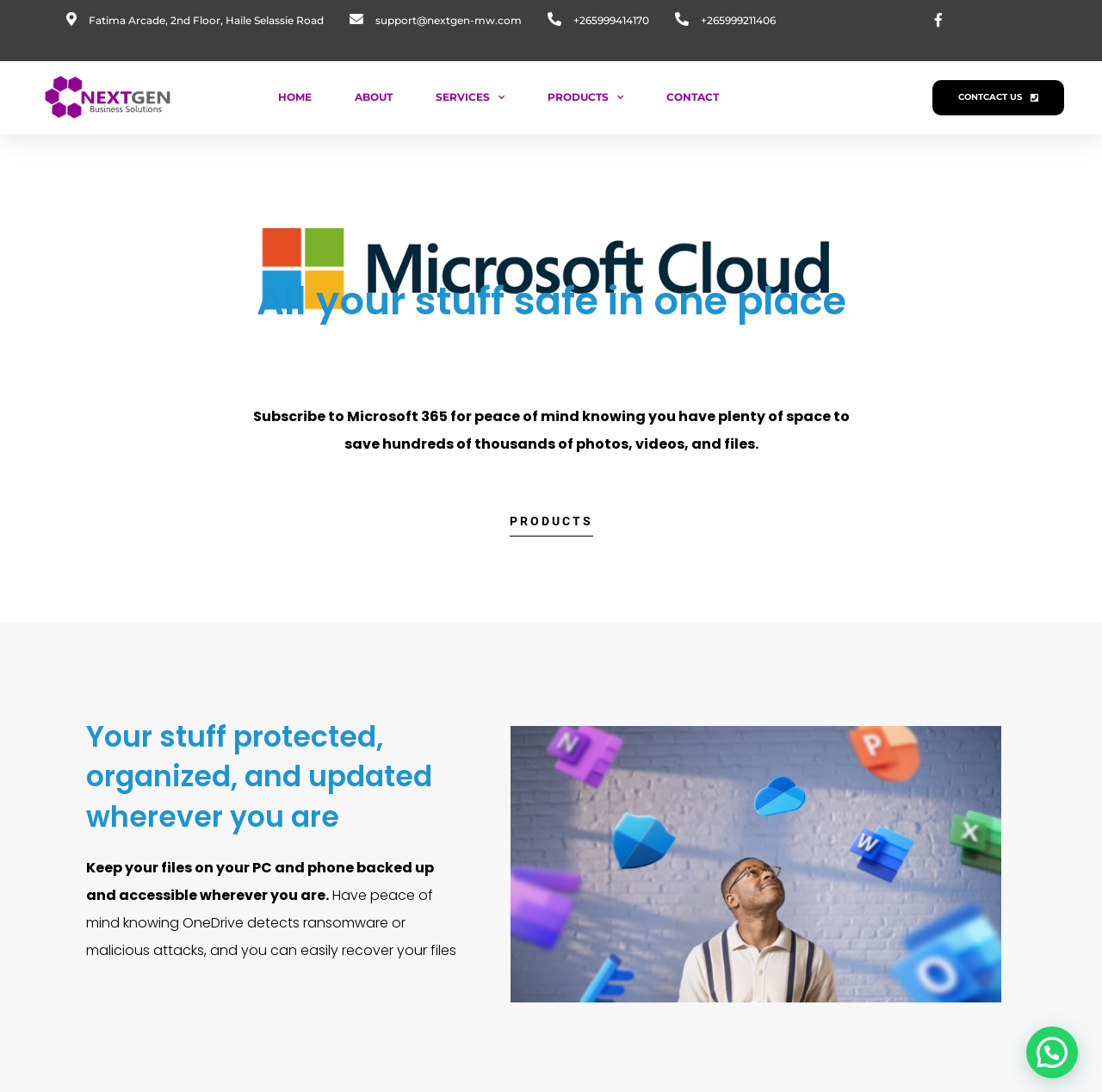Refer to the screenshot and give an in-depth answer to this question: What is protected by OneDrive?

I found the answer by reading the static text element 'Have peace of mind knowing OneDrive detects ransomware or malicious attacks, and you can easily recover your files' located at coordinates [0.078, 0.811, 0.414, 0.879].